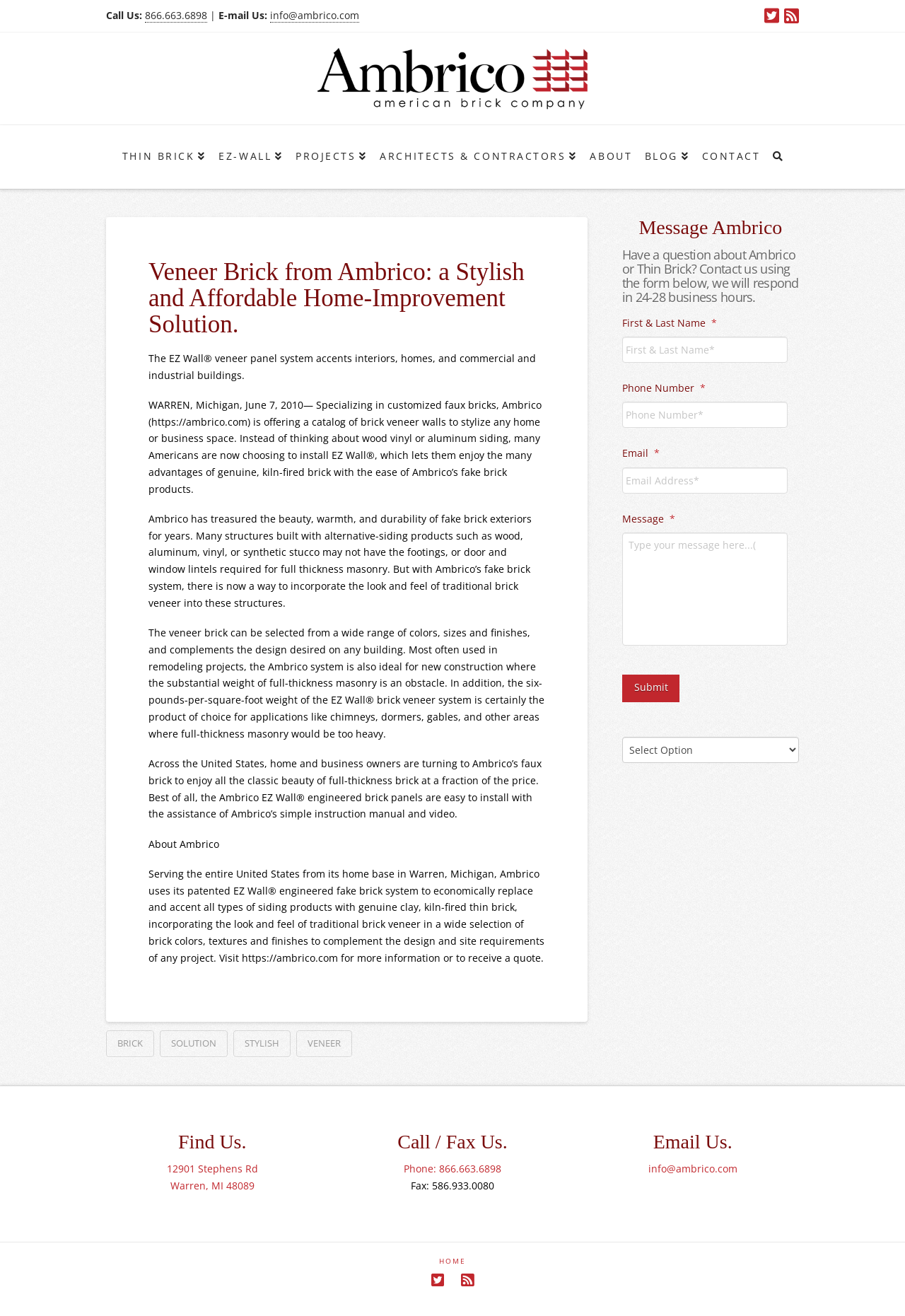Show me the bounding box coordinates of the clickable region to achieve the task as per the instruction: "Click the 'HOME' link".

[0.485, 0.955, 0.515, 0.962]